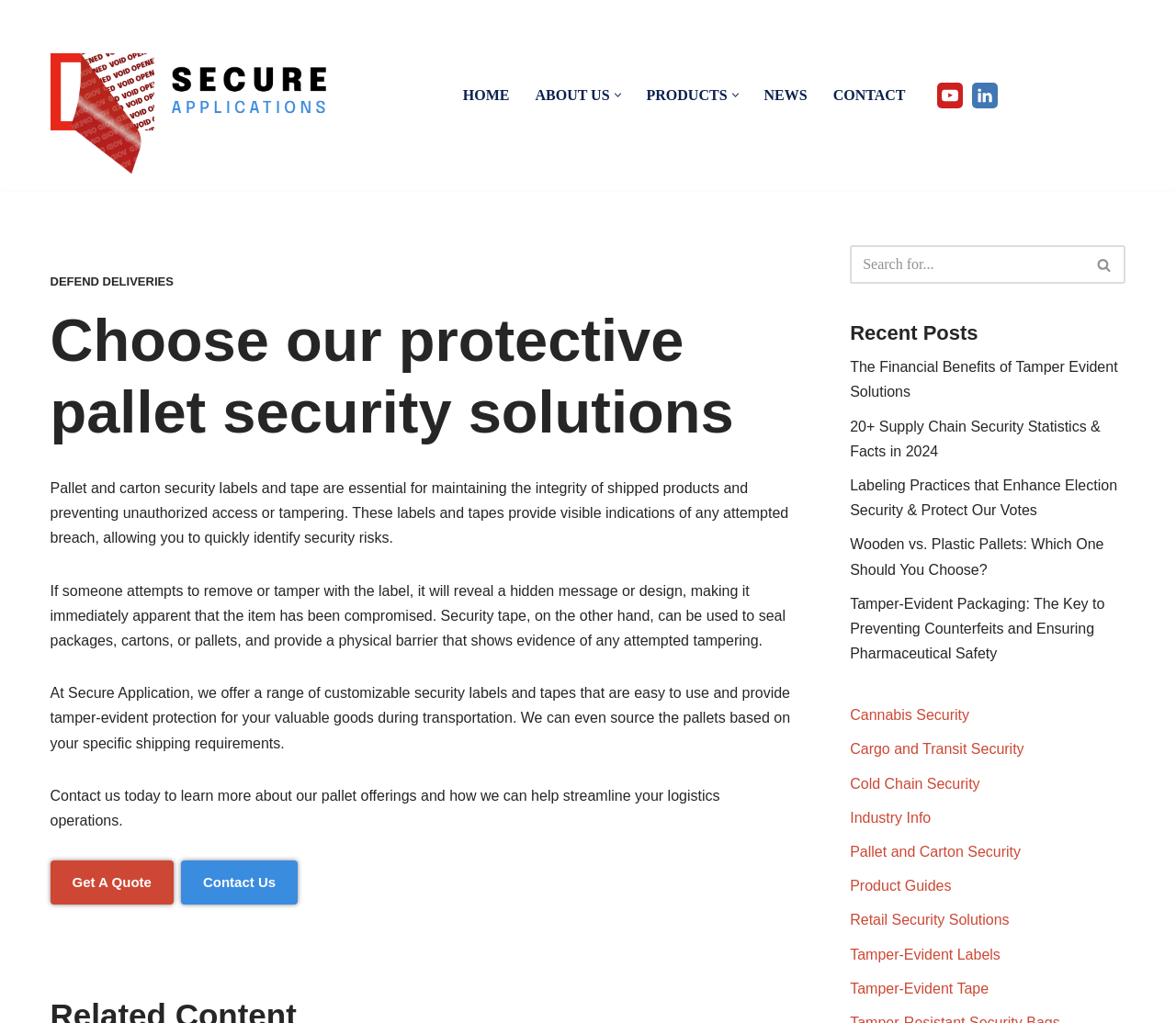What is the main purpose of pallet and carton security labels and tape?
Kindly offer a comprehensive and detailed response to the question.

According to the webpage, pallet and carton security labels and tape are essential for maintaining the integrity of shipped products and preventing unauthorized access or tampering. These labels and tapes provide visible indications of any attempted breach, allowing users to quickly identify security risks.